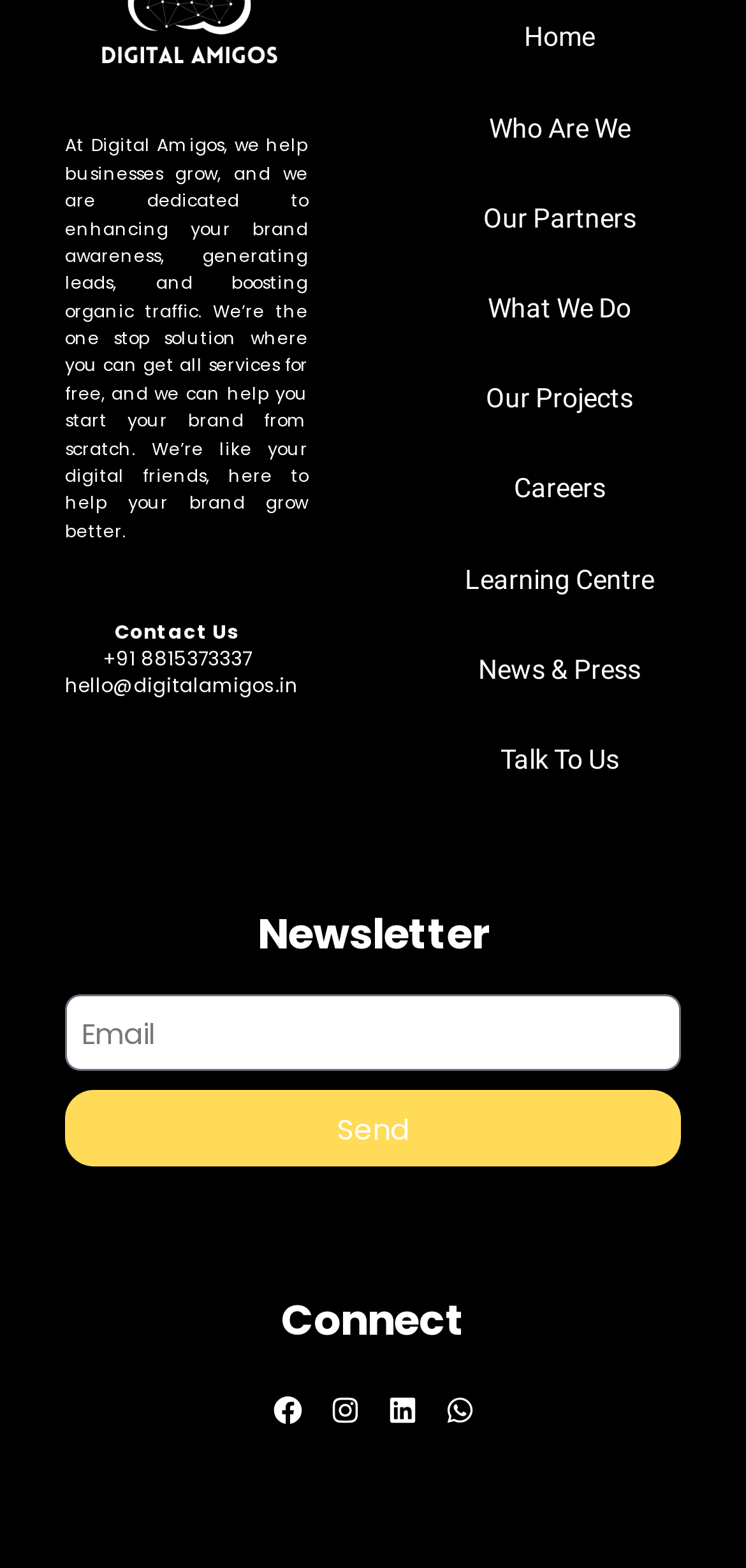Please locate the bounding box coordinates for the element that should be clicked to achieve the following instruction: "Contact us". Ensure the coordinates are given as four float numbers between 0 and 1, i.e., [left, top, right, bottom].

[0.154, 0.394, 0.28, 0.412]